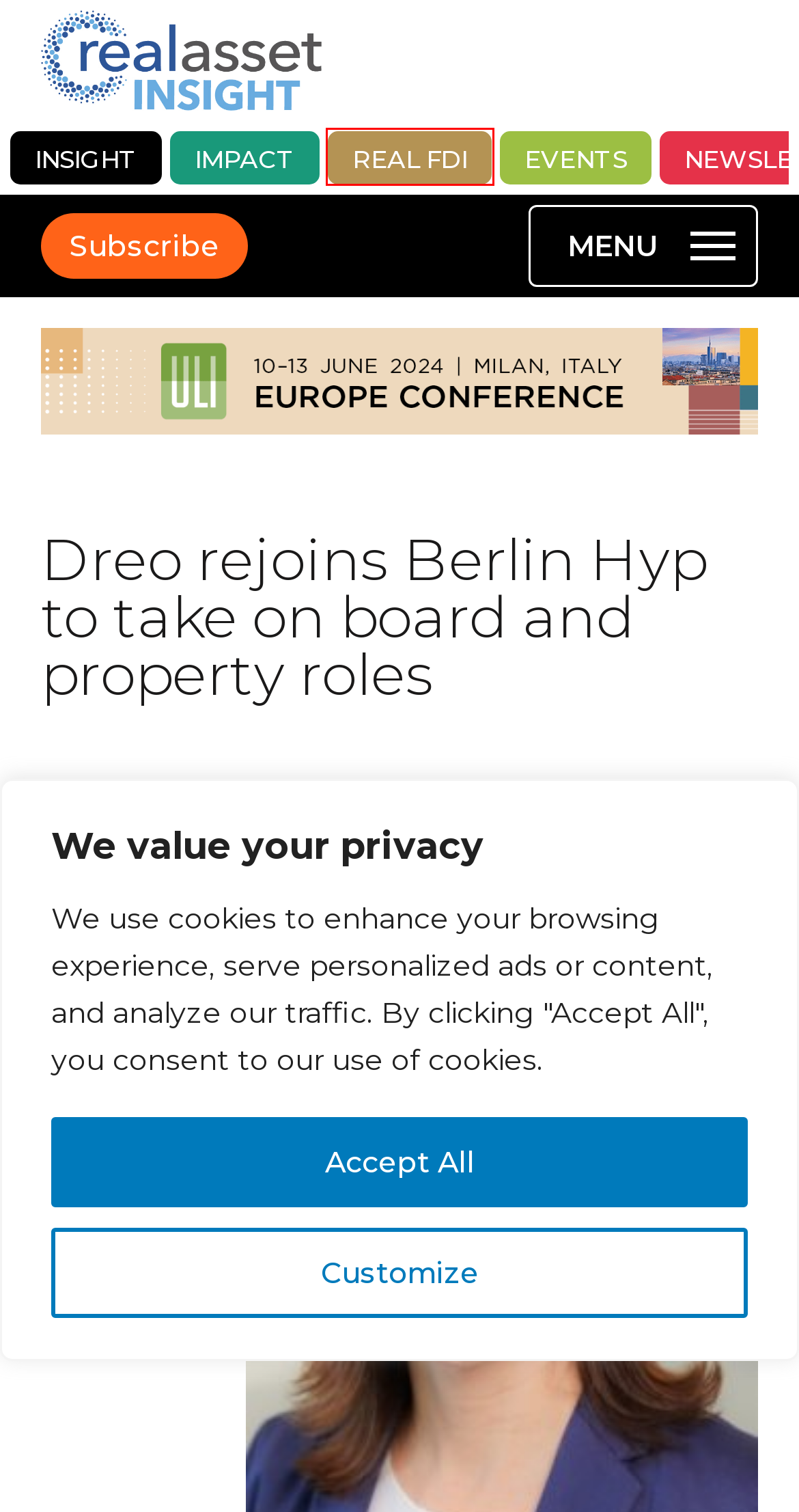Assess the screenshot of a webpage with a red bounding box and determine which webpage description most accurately matches the new page after clicking the element within the red box. Here are the options:
A. Paul Strohm, Author at Real Asset Insight
B. News - Real Asset Insight
C. Choose your Subscription & Membership Package - Real Asset Insight
D. Cookies - Real Asset Insight
E. Real Asset Investment Briefings
F. REAL FDI - News - Real Asset Insight
G. Real Asset Insight - International Real Estate Investment, Economy & Finance
H. IMPACT - News - Real Asset Insight

F